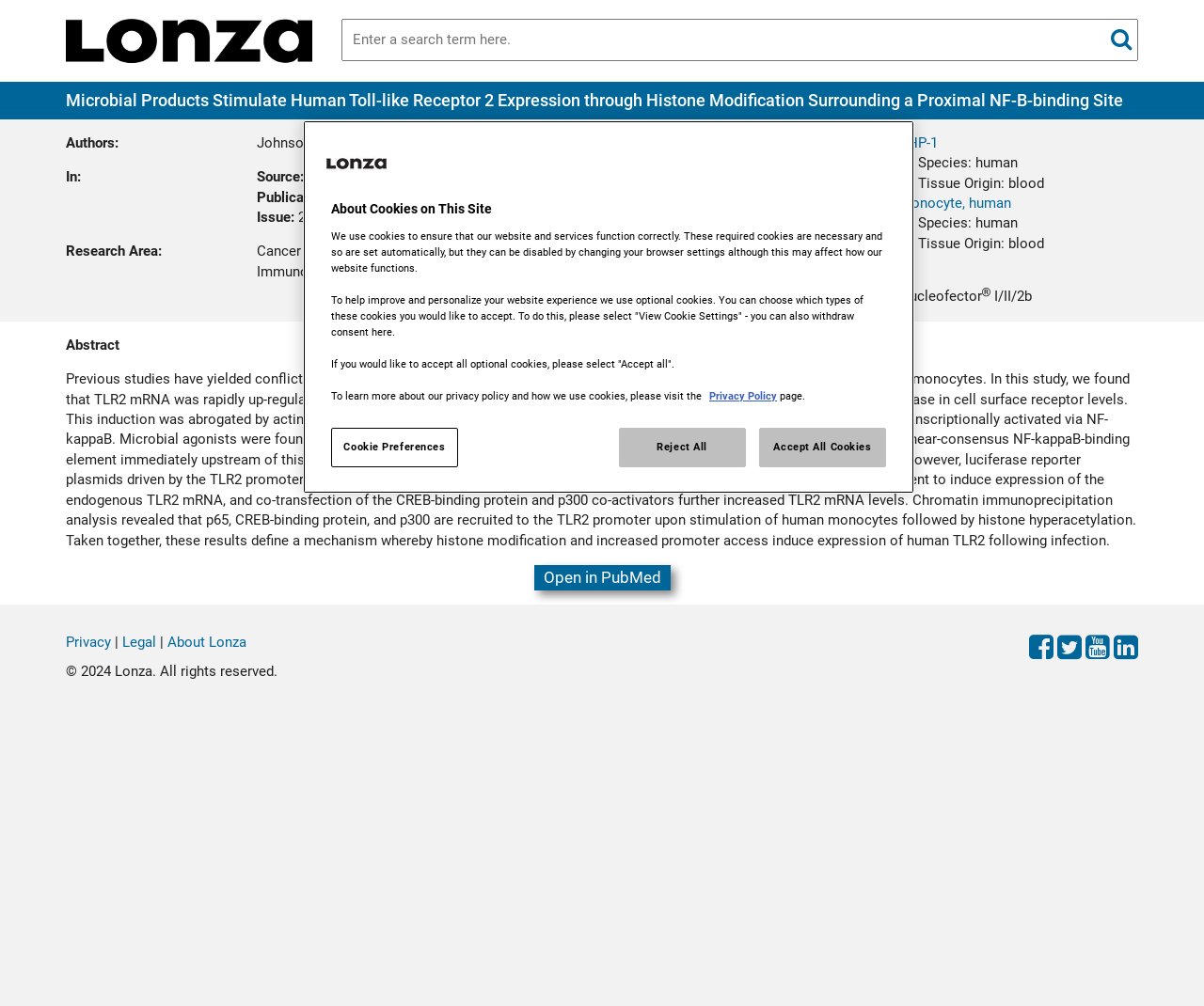What is the research area of the paper? From the image, respond with a single word or brief phrase.

Cancer Research/Cell Biology